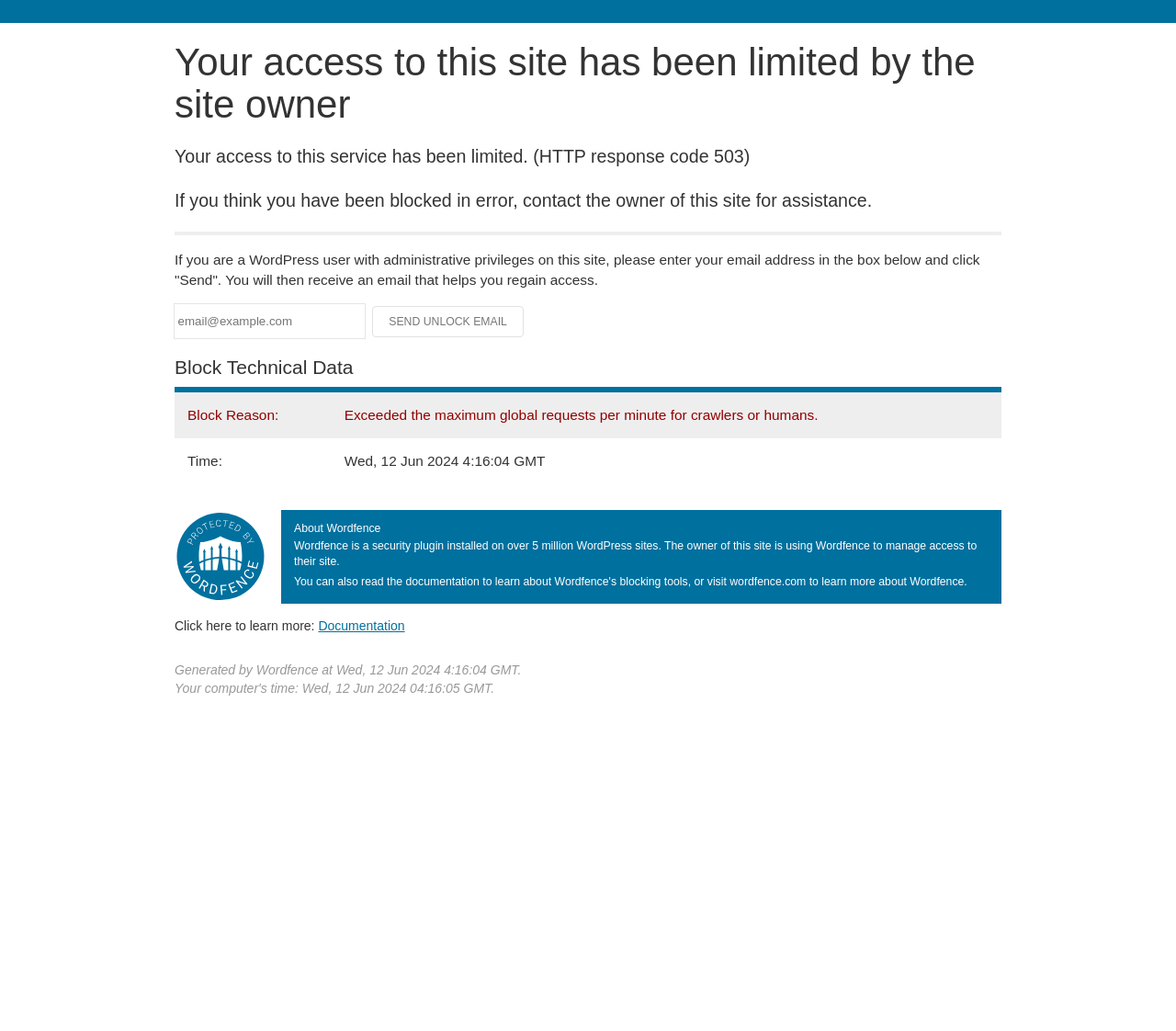Carefully examine the image and provide an in-depth answer to the question: What is the date and time when the site access was limited?

The date and time when the site access was limited can be found in the 'Block Technical Data' section, specifically in the table where it says 'Time:' and the corresponding gridcell contains the text 'Wed, 12 Jun 2024 4:16:04 GMT'.